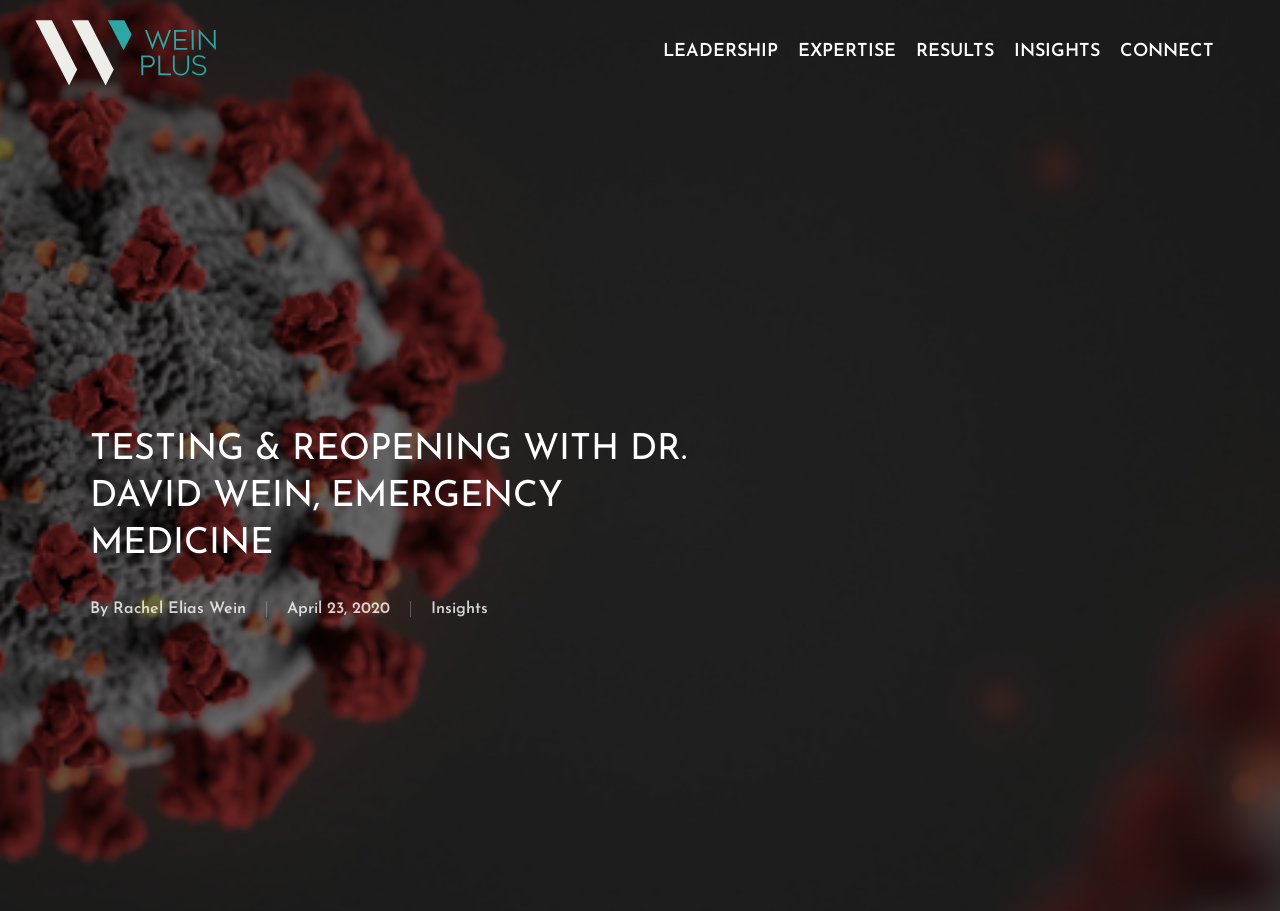Respond to the question below with a single word or phrase: What is the name of the doctor?

Dr. David Wein